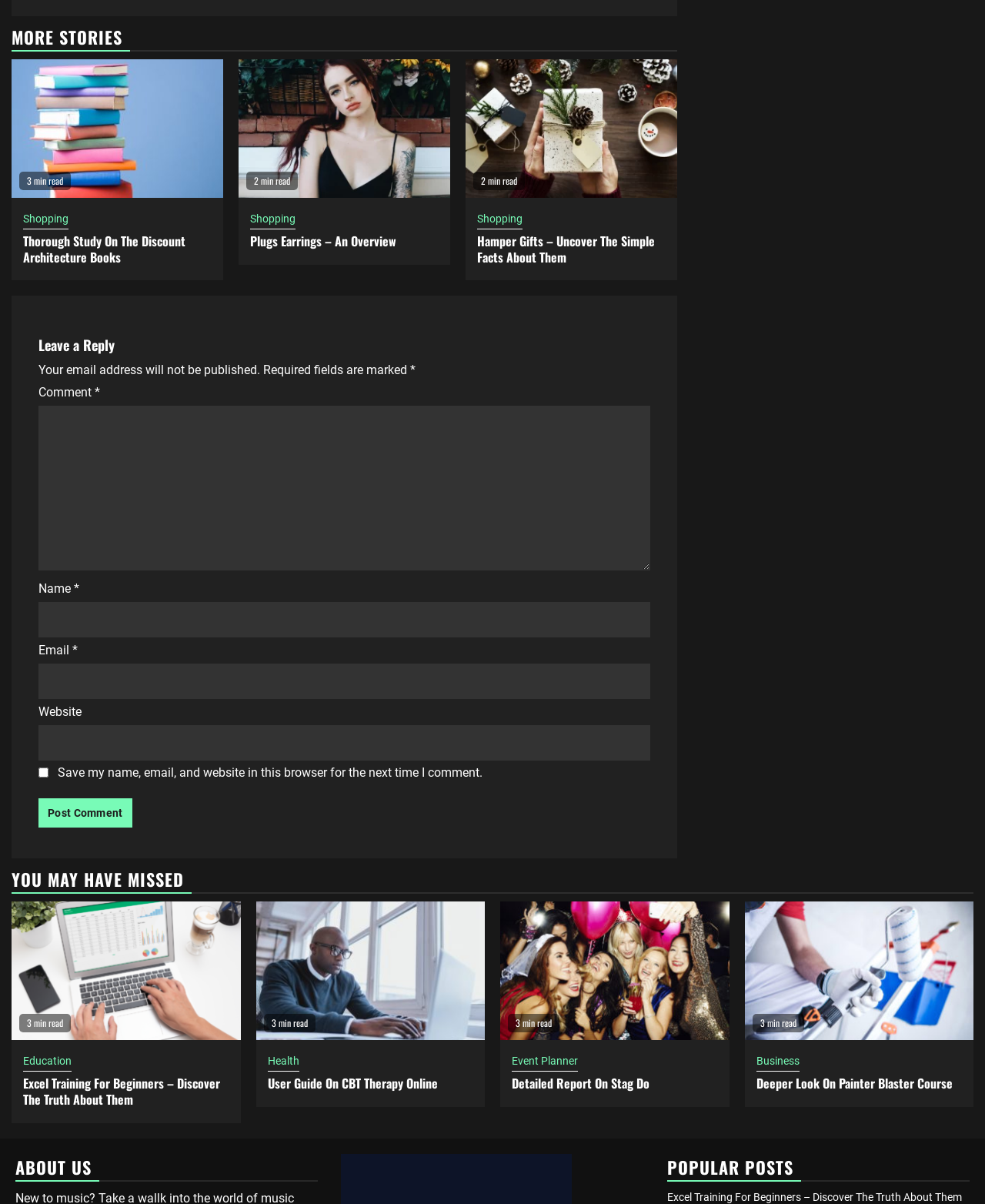Locate the bounding box of the user interface element based on this description: "parent_node: 3 min read".

[0.756, 0.749, 0.988, 0.864]